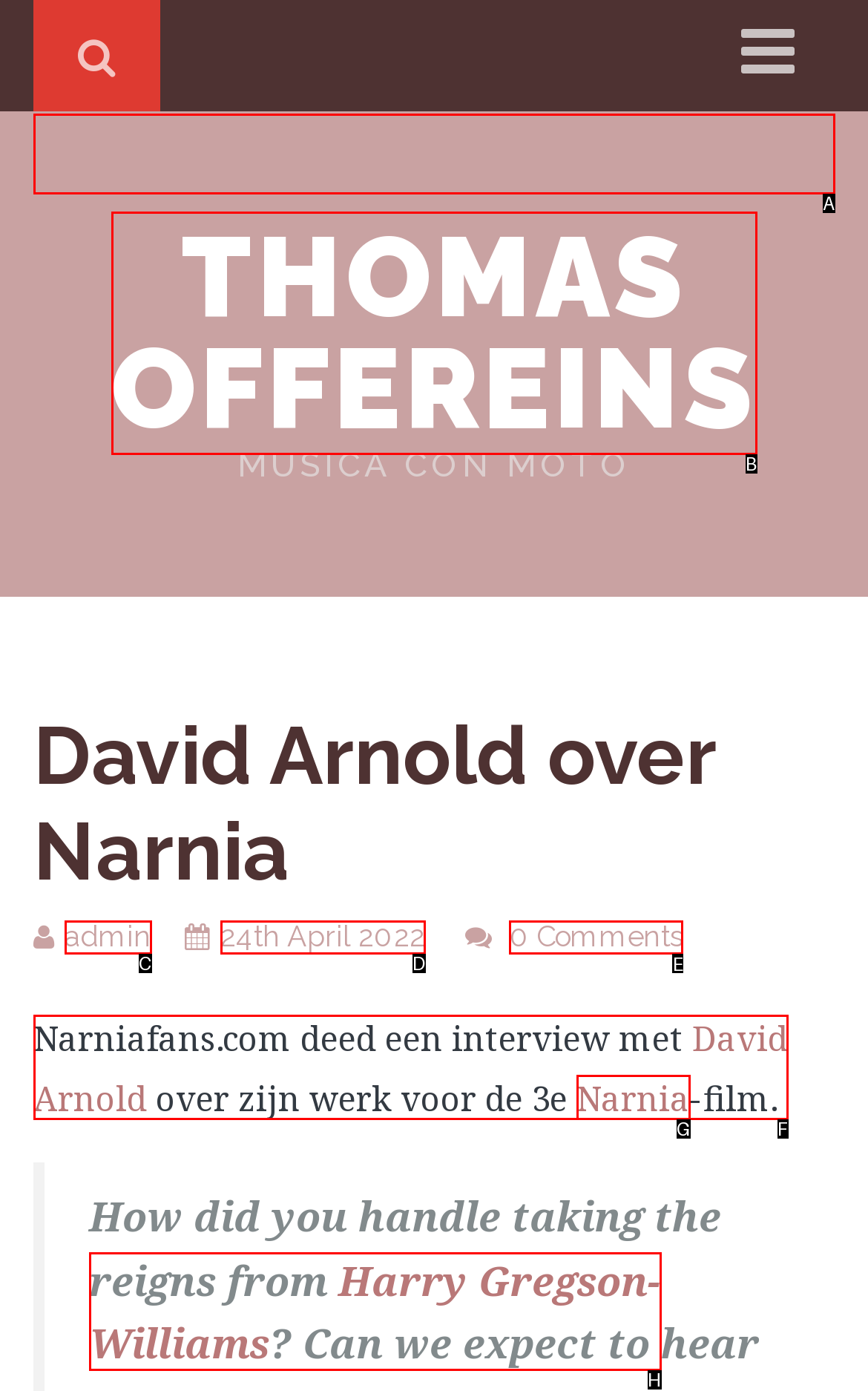To complete the task: view comments, select the appropriate UI element to click. Respond with the letter of the correct option from the given choices.

E